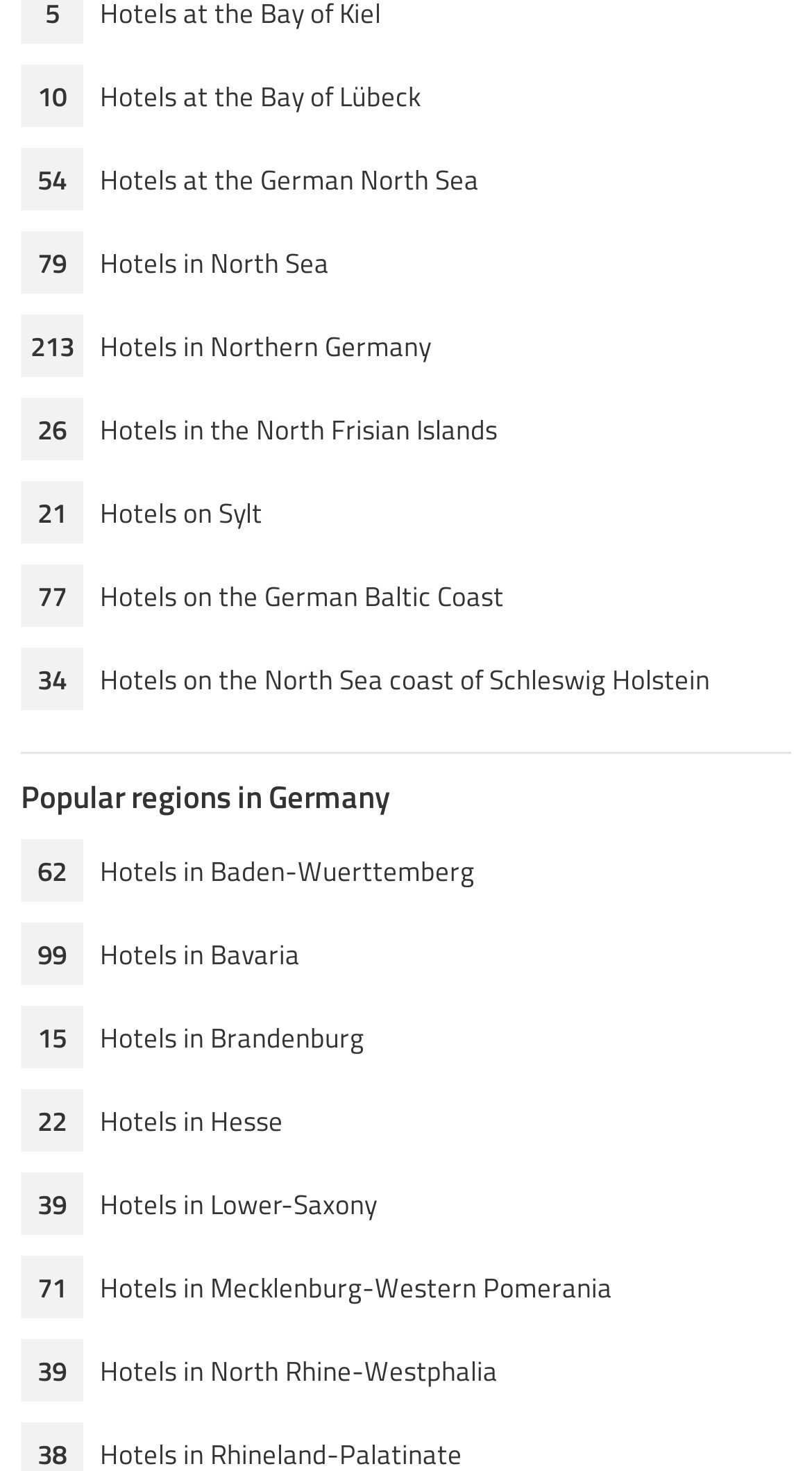Determine the coordinates of the bounding box that should be clicked to complete the instruction: "Browse hotels in Baden-Wuerttemberg". The coordinates should be represented by four float numbers between 0 and 1: [left, top, right, bottom].

[0.026, 0.578, 0.585, 0.606]